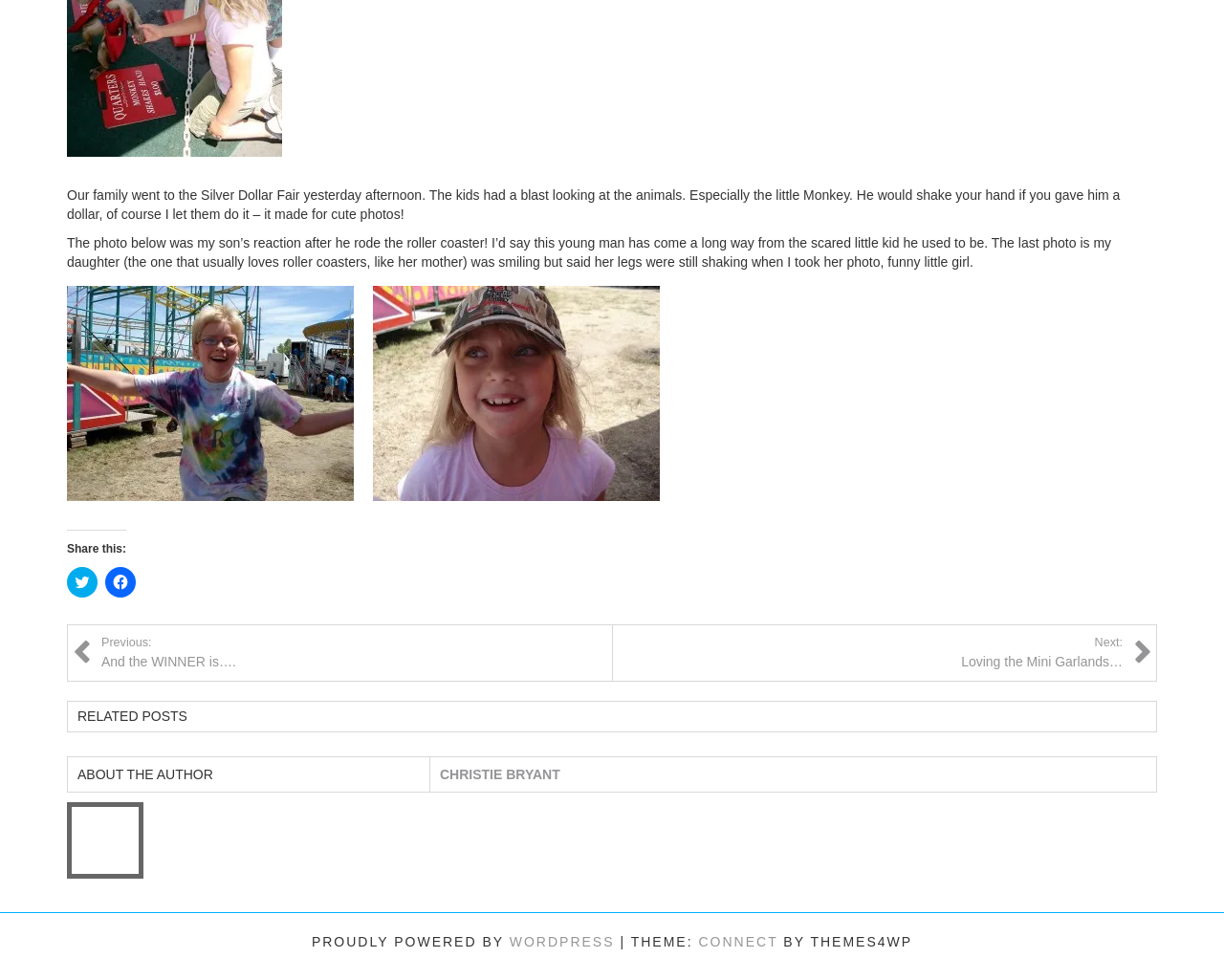What is the animal that shakes hands for a dollar?
Provide a detailed and well-explained answer to the question.

The answer can be found in the first paragraph of text, where the author describes their family's visit to the Silver Dollar Fair. The text states that the kids had a blast looking at the animals, especially the little monkey that would shake your hand if you gave him a dollar.